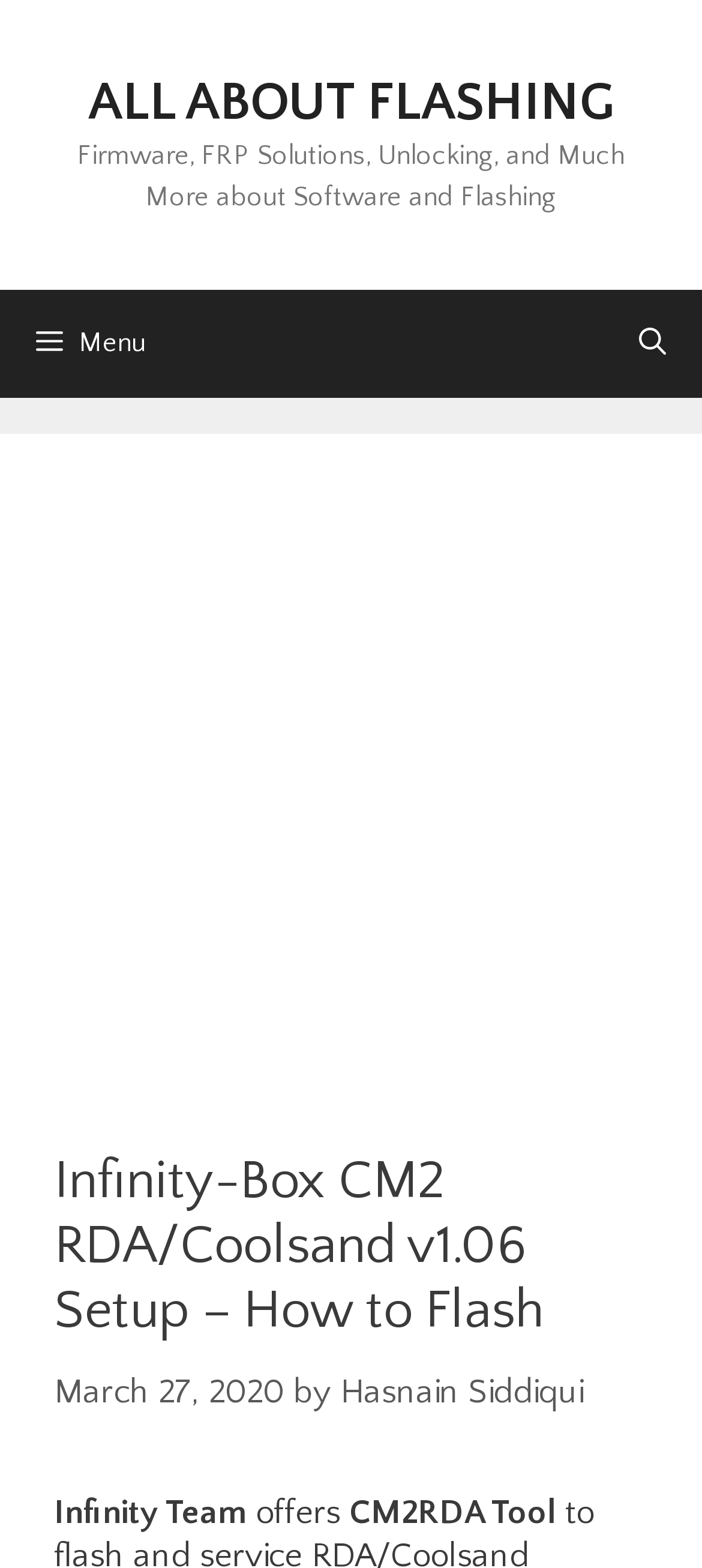Use a single word or phrase to answer the question:
When was the webpage content published?

March 27, 2020